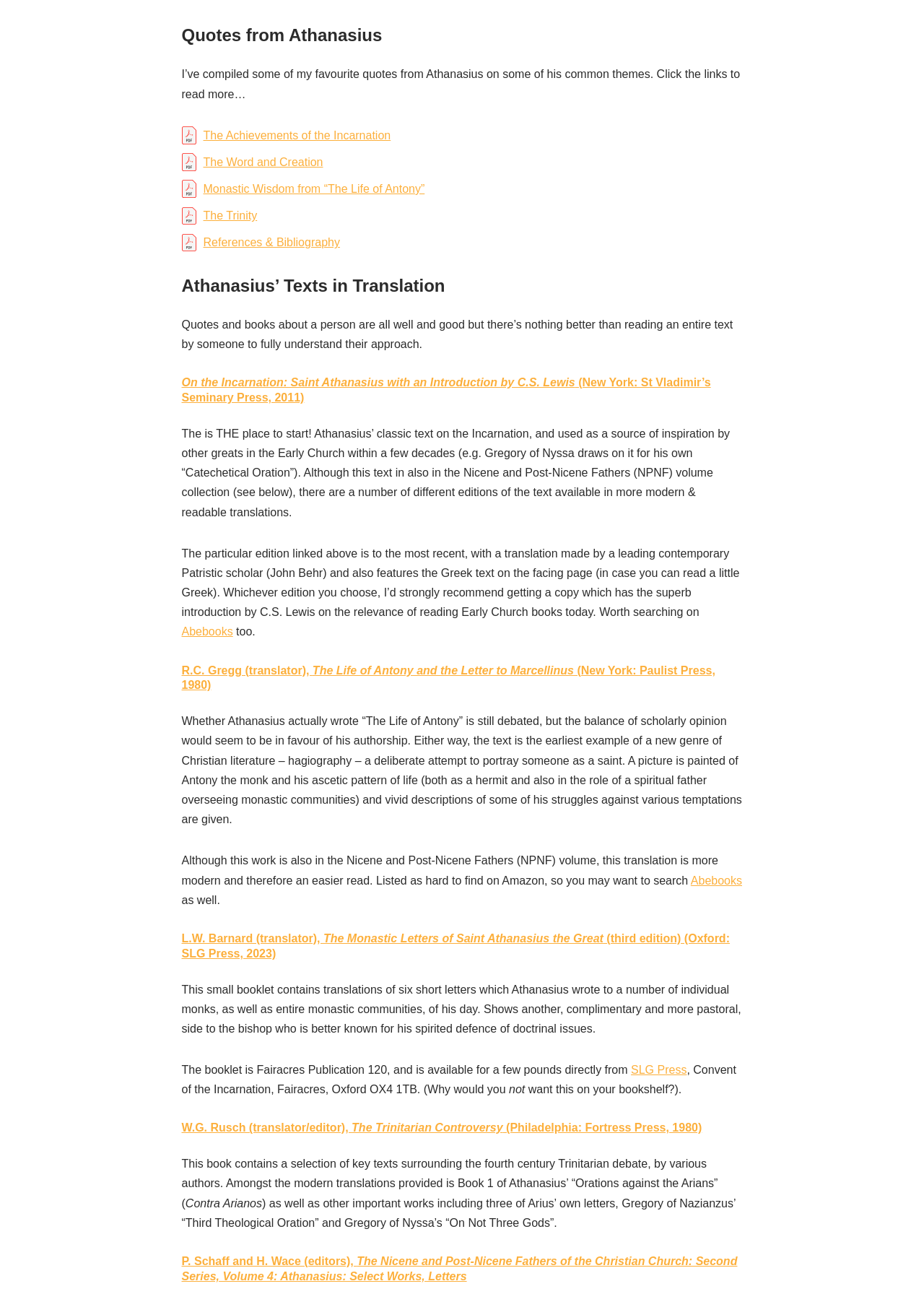Locate the bounding box coordinates of the clickable area needed to fulfill the instruction: "Read more about The Life of Antony and the Letter to Marcellinus".

[0.196, 0.513, 0.774, 0.534]